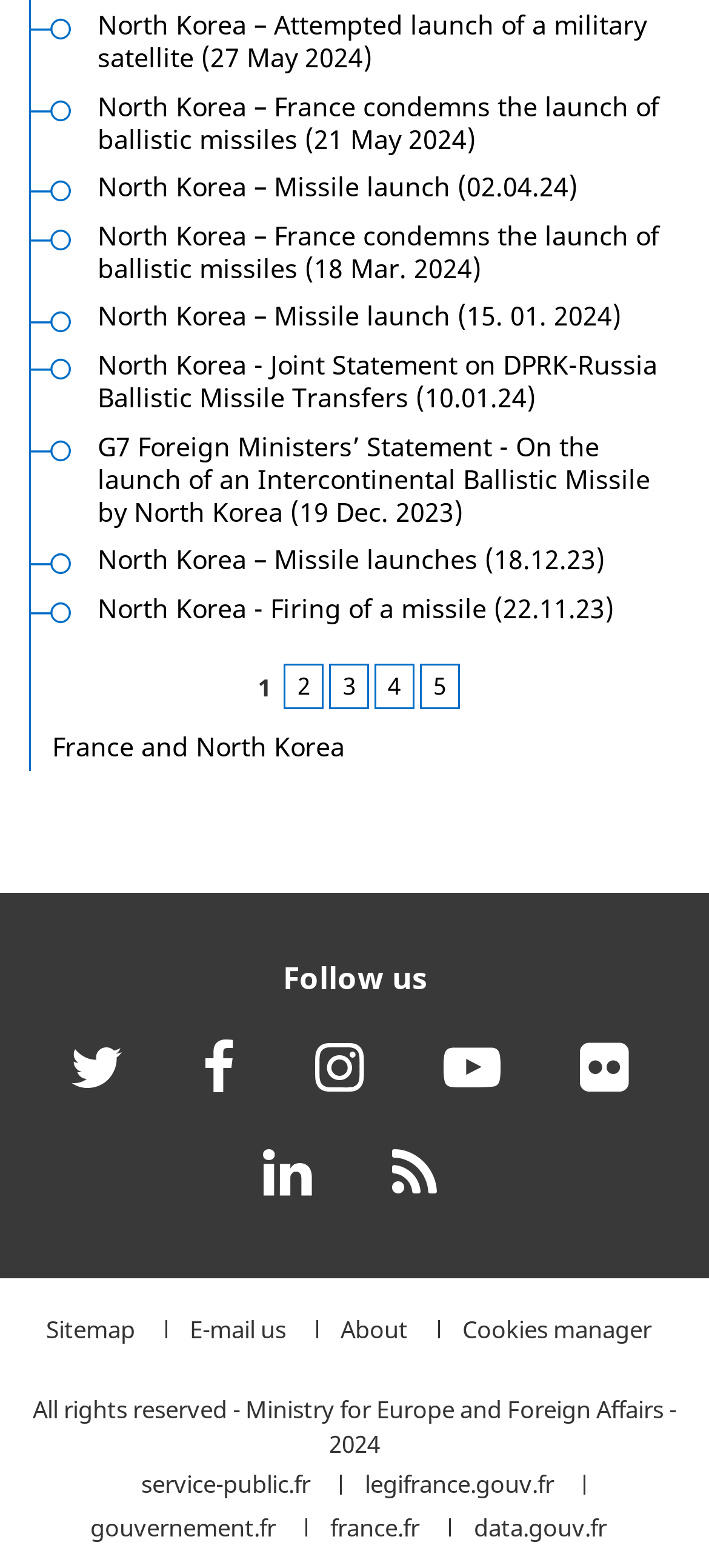What is the topic of the news articles?
Utilize the information in the image to give a detailed answer to the question.

The webpage contains a list of news articles related to North Korea, including missile launches, condemnations, and joint statements. The topic of the news articles is North Korea, which is evident from the titles of the articles.